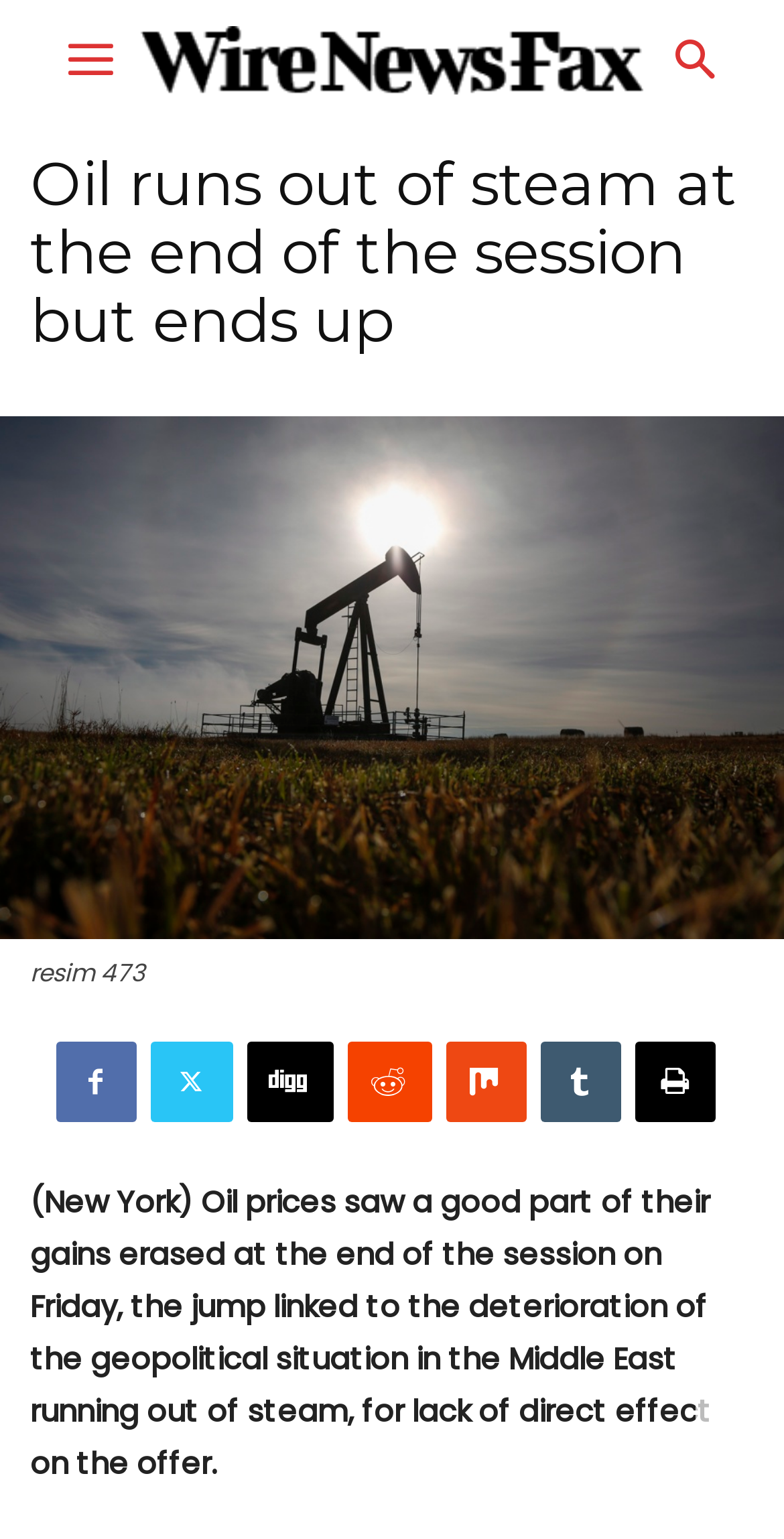Create a detailed summary of all the visual and textual information on the webpage.

The webpage appears to be a news article about oil prices. At the top, there is a logo image of "Wire News Fax" with the text "Oil runs out of steam at the end of the session but ends up" serving as a header. Below the header, there is a large figure that takes up most of the page, accompanied by a caption. The figure contains an image with a link labeled "resim 473". 

To the right of the figure, there are seven social media links, each represented by an icon, arranged horizontally. Below the figure, there is a block of text that summarizes the news article, stating that oil prices saw a significant decrease at the end of the session on Friday due to the deterioration of the geopolitical situation in the Middle East.